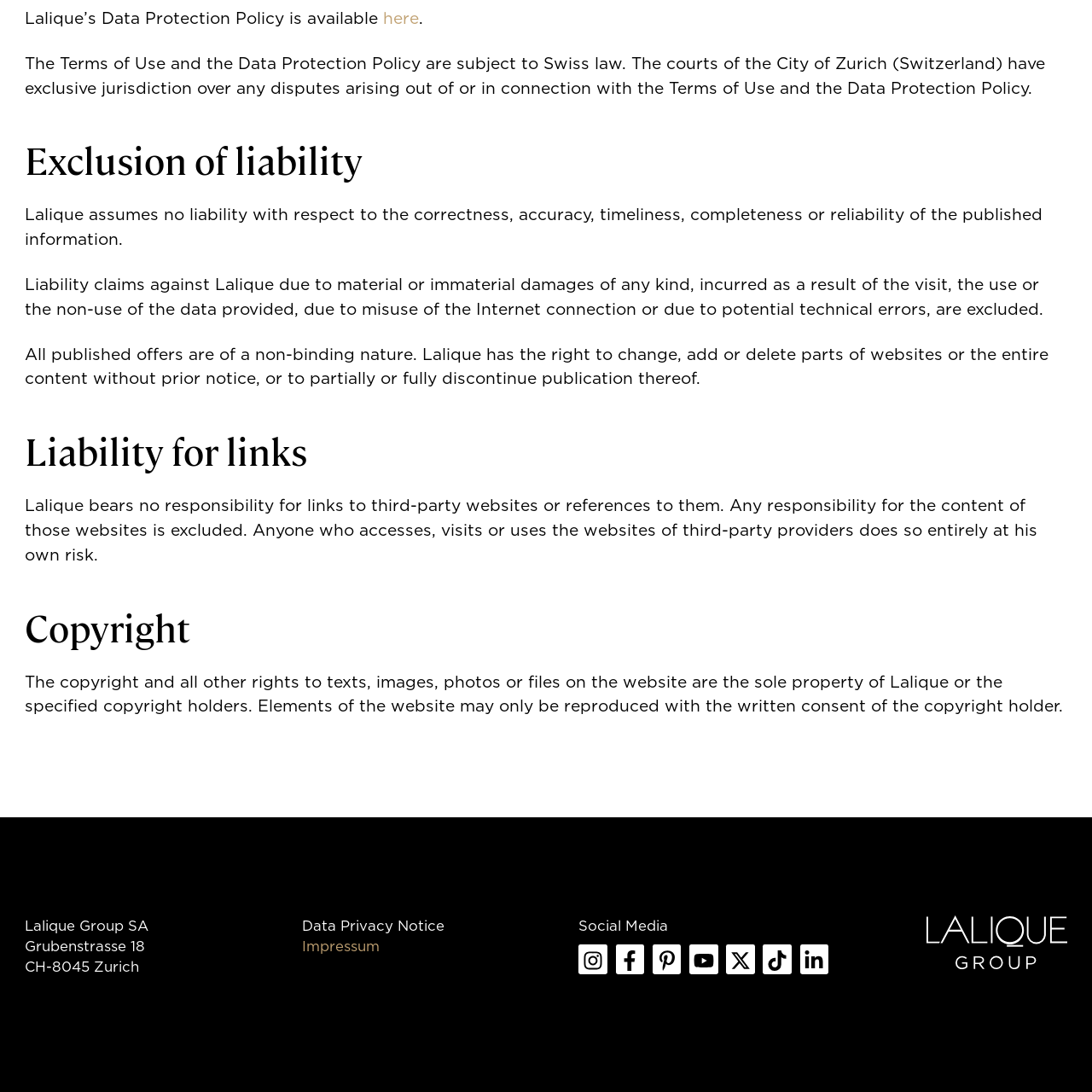Determine the bounding box coordinates of the region to click in order to accomplish the following instruction: "Visit the Data Privacy Notice page". Provide the coordinates as four float numbers between 0 and 1, specifically [left, top, right, bottom].

[0.276, 0.84, 0.407, 0.856]